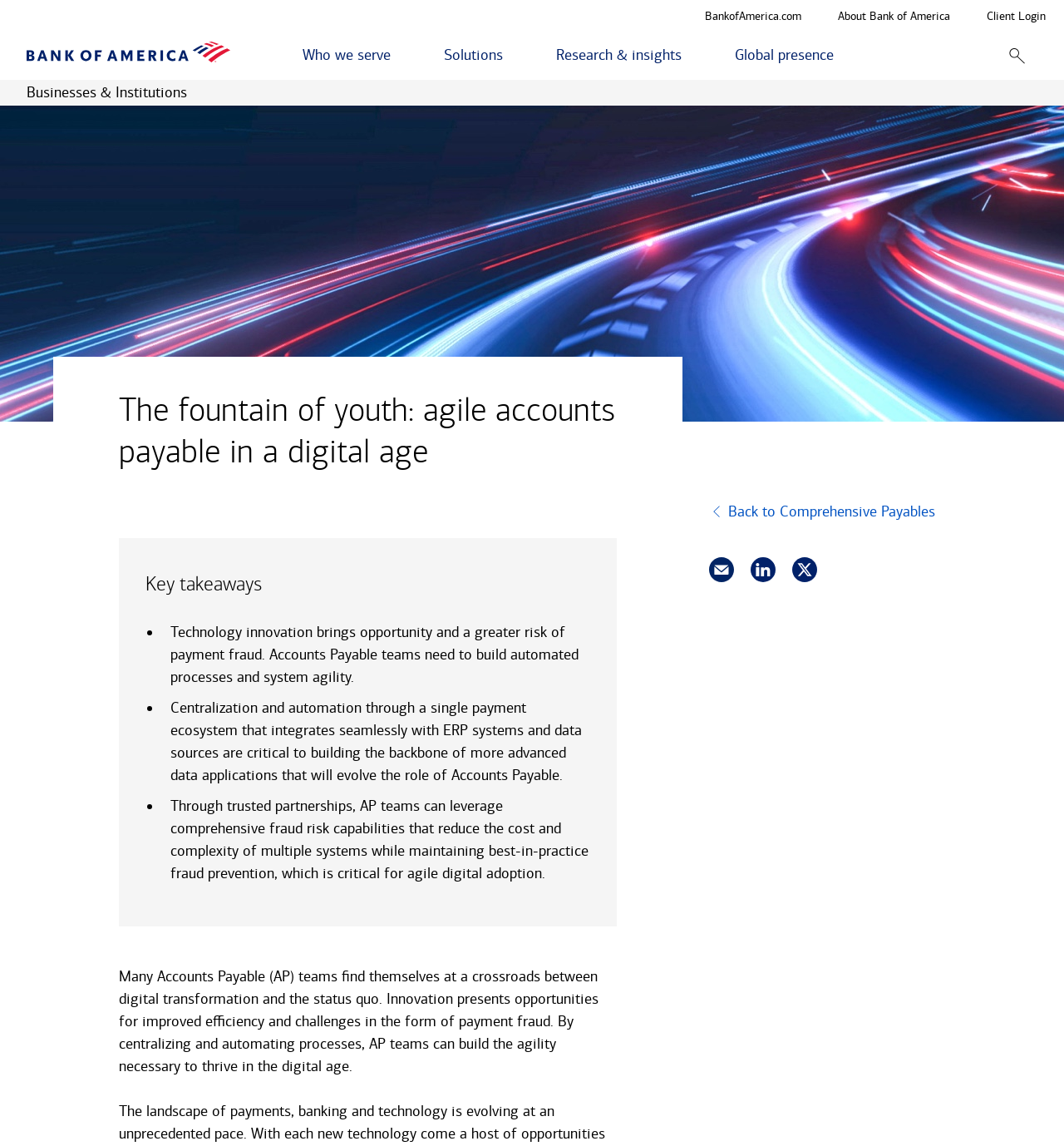Identify the bounding box coordinates of the region I need to click to complete this instruction: "Share this via email".

[0.667, 0.486, 0.69, 0.508]